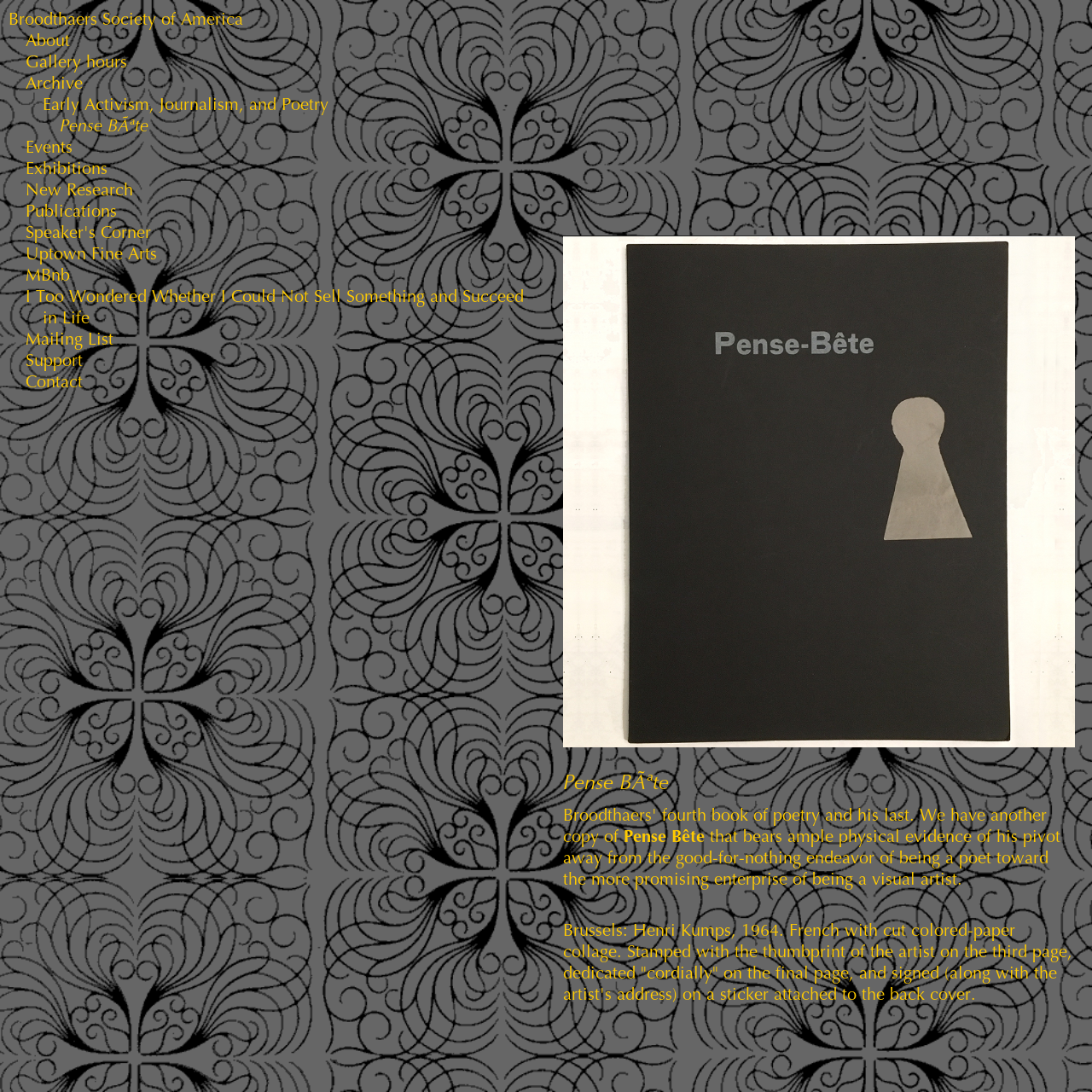From the screenshot, find the bounding box of the UI element matching this description: "Publications". Supply the bounding box coordinates in the form [left, top, right, bottom], each a float between 0 and 1.

[0.023, 0.184, 0.107, 0.202]